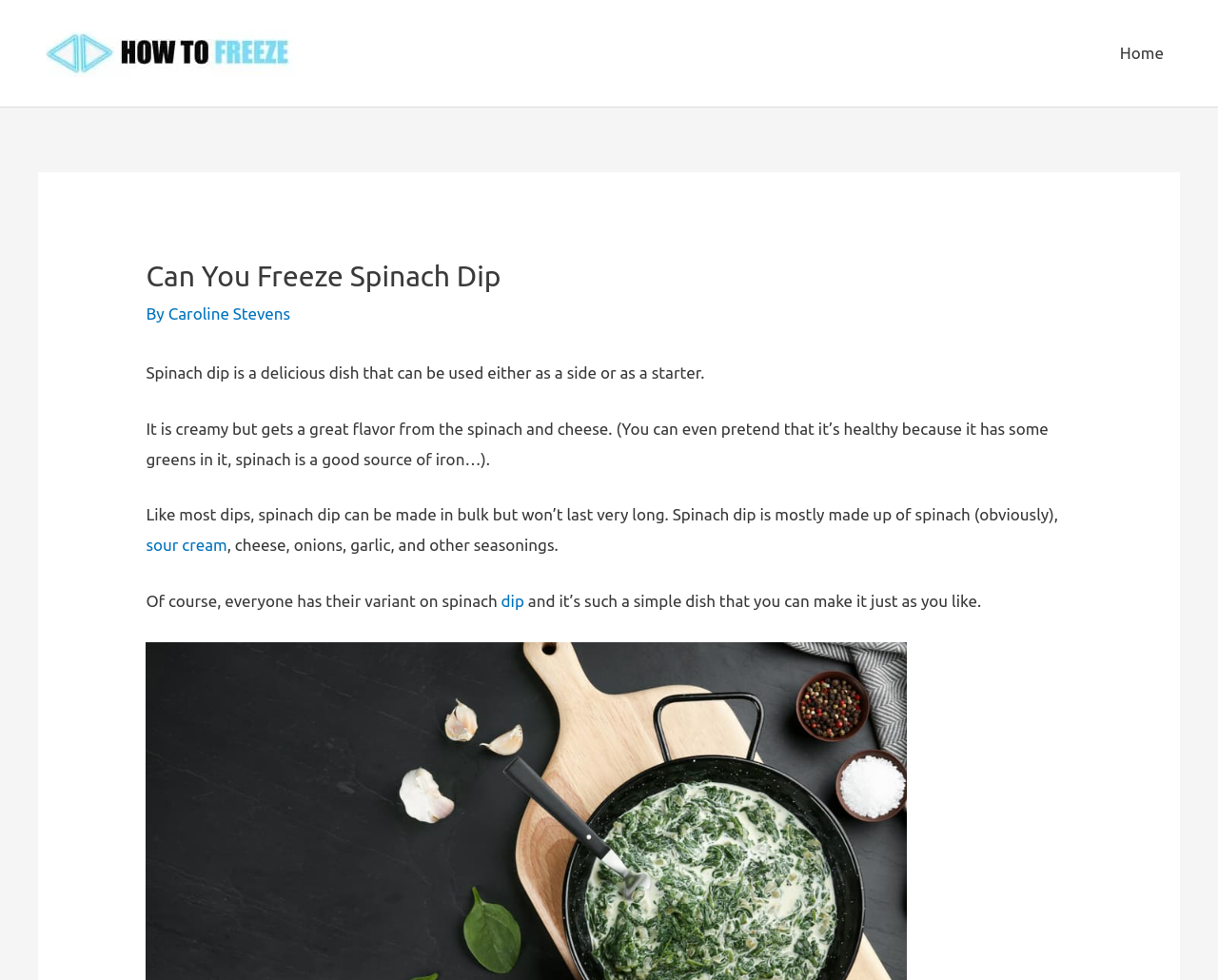Based on the provided description, "Lessons Learned and Reflections", find the bounding box of the corresponding UI element in the screenshot.

None